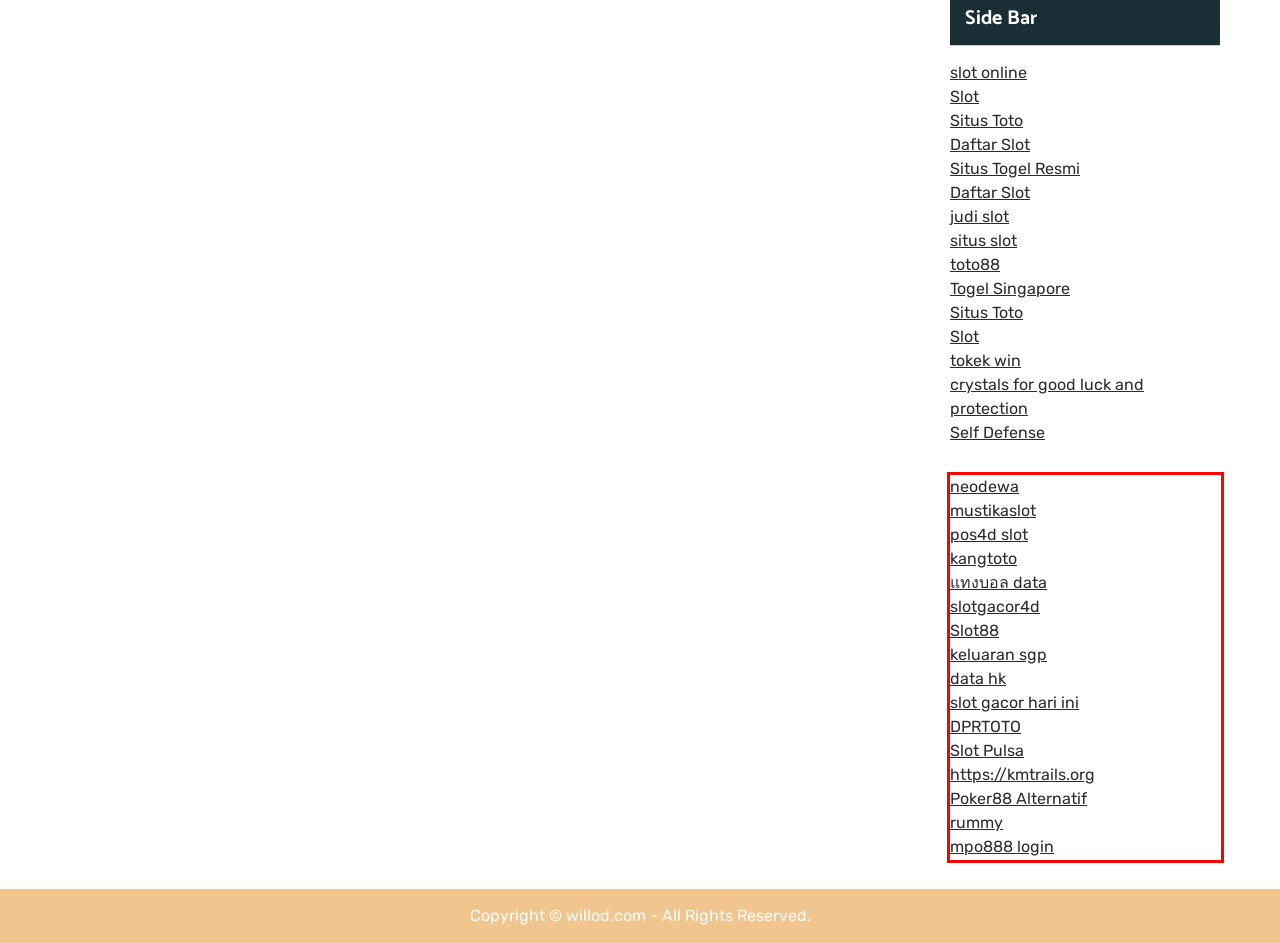The screenshot provided shows a webpage with a red bounding box. Apply OCR to the text within this red bounding box and provide the extracted content.

neodewa mustikaslot pos4d slot kangtoto แทงบอล data slotgacor4d Slot88 keluaran sgp data hk slot gacor hari ini DPRTOTO Slot Pulsa https://kmtrails.org Poker88 Alternatif rummy mpo888 login